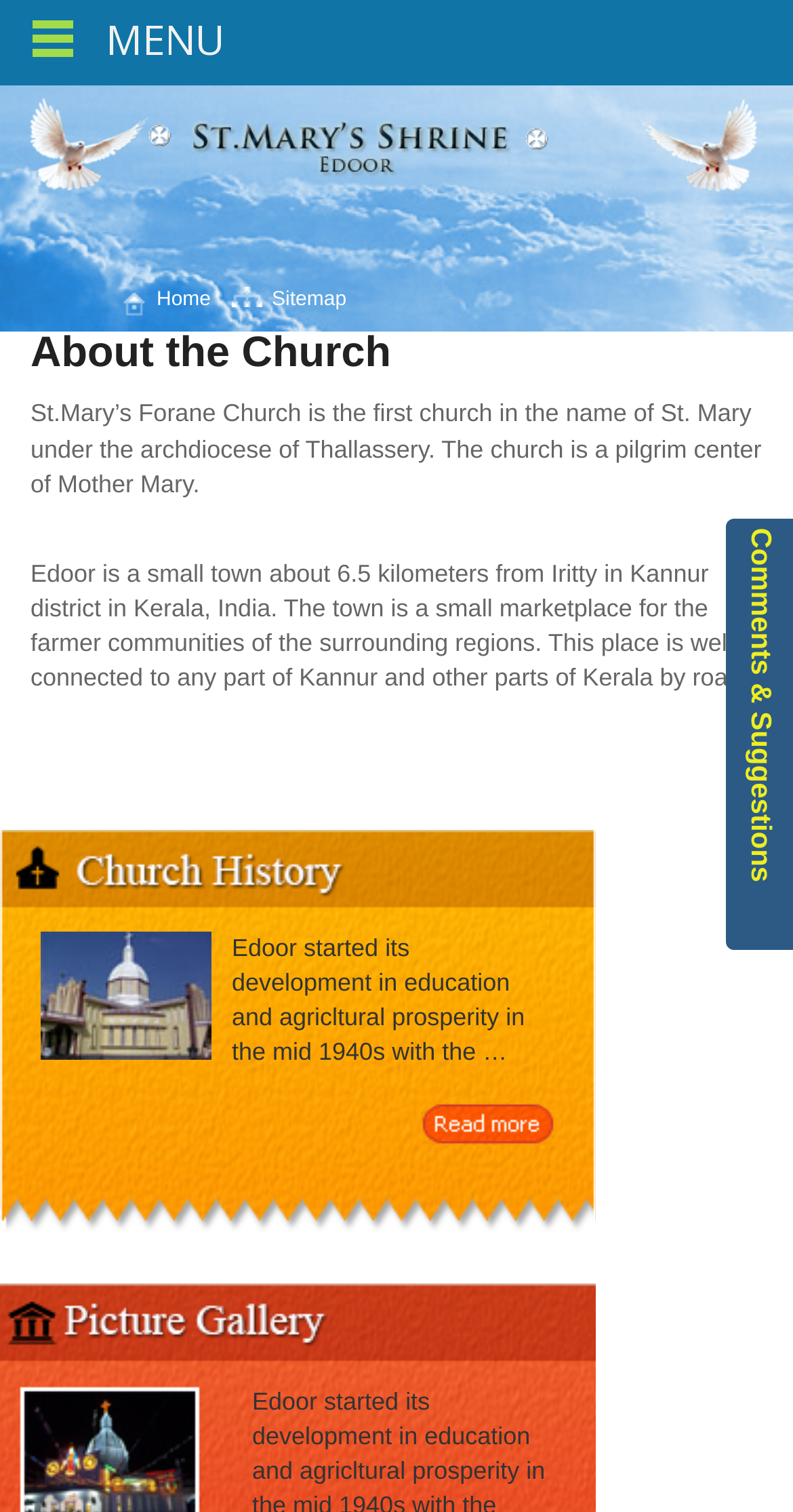Determine the bounding box coordinates of the UI element described by: "View Site Tips".

None